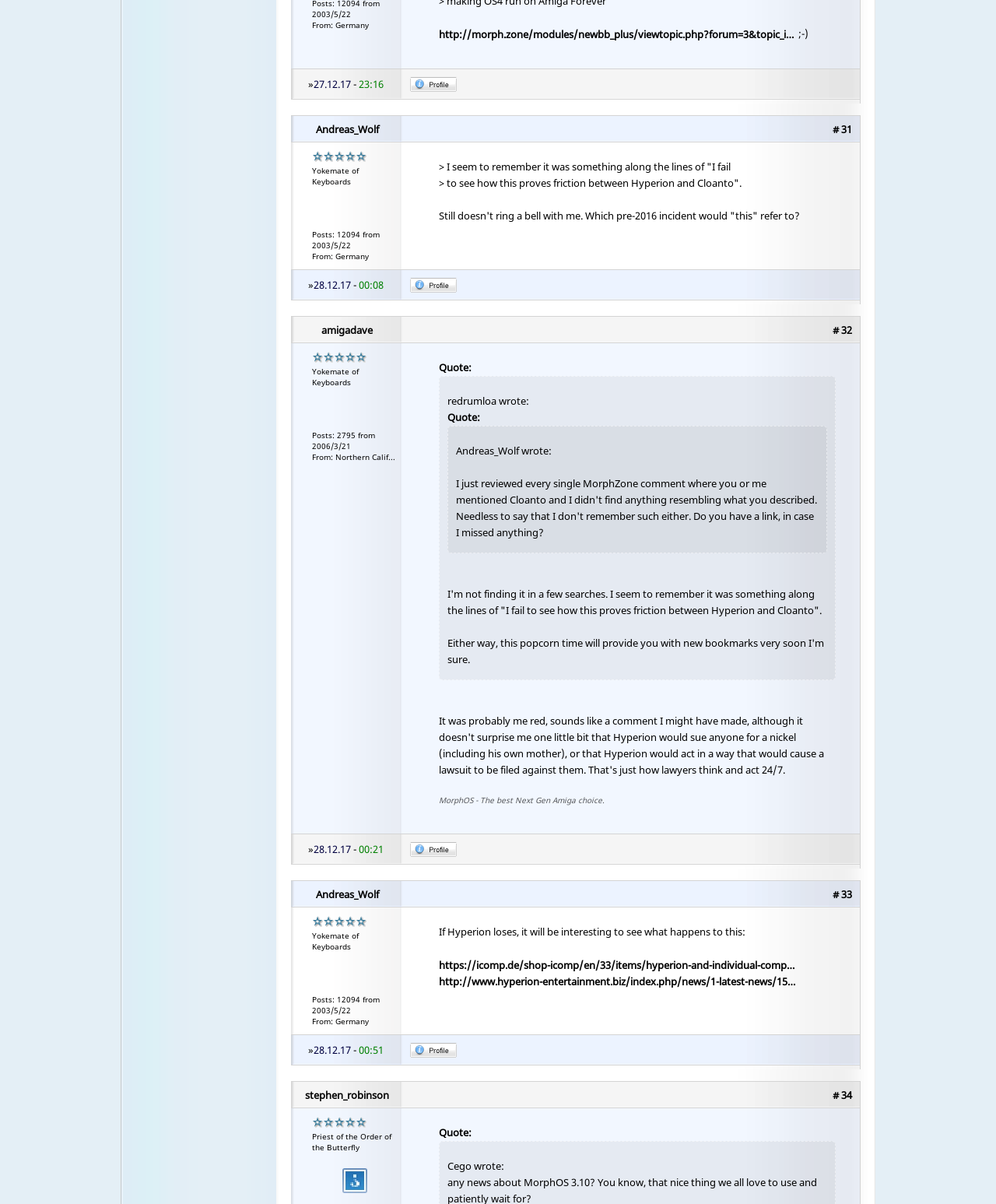Given the element description Description, predict the bounding box coordinates for the UI element in the webpage screenshot. The format should be (top-left x, top-left y, bottom-right x, bottom-right y), and the values should be between 0 and 1.

None